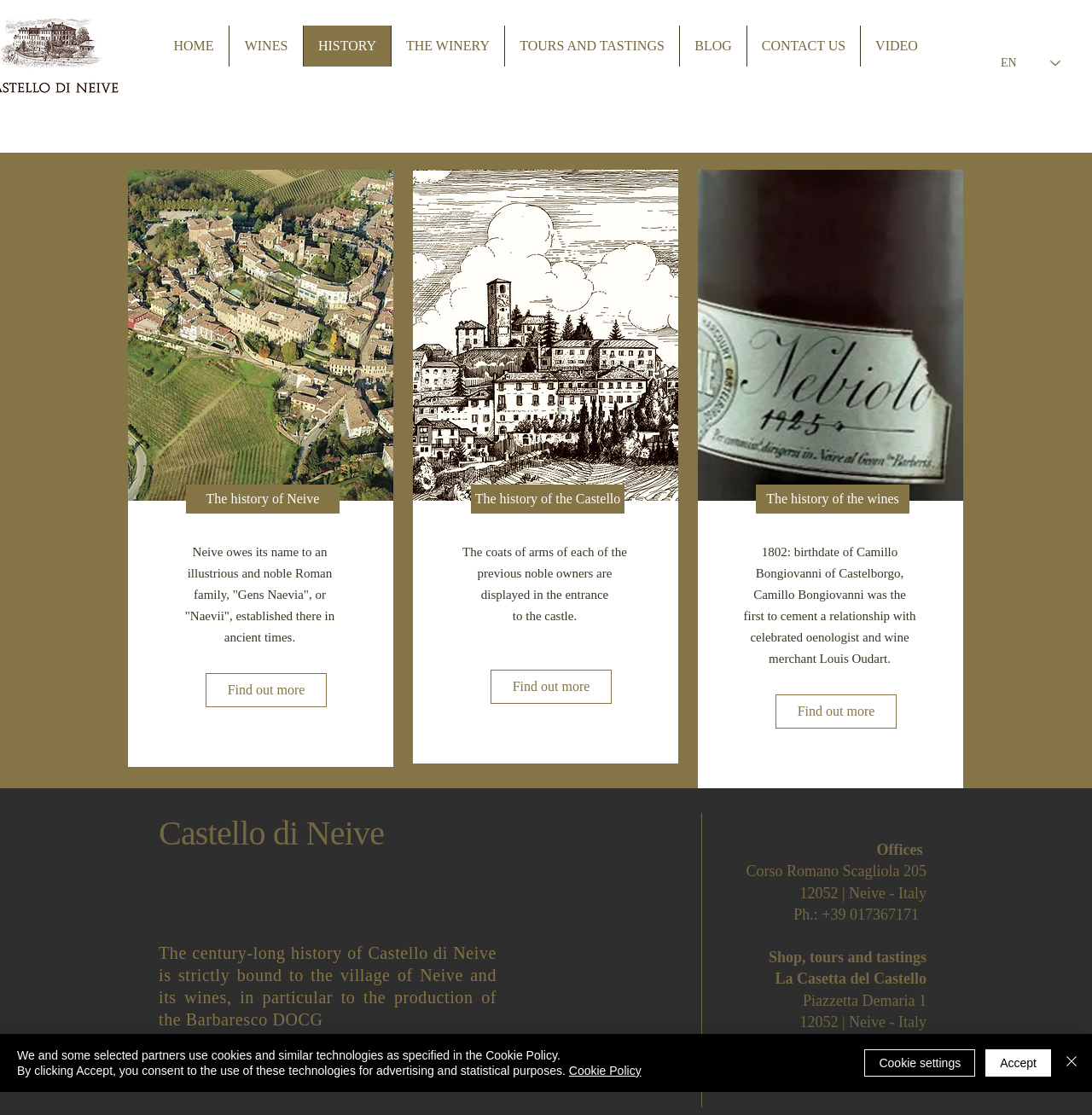Locate the bounding box of the UI element with the following description: "The history of Neive".

[0.17, 0.435, 0.311, 0.461]